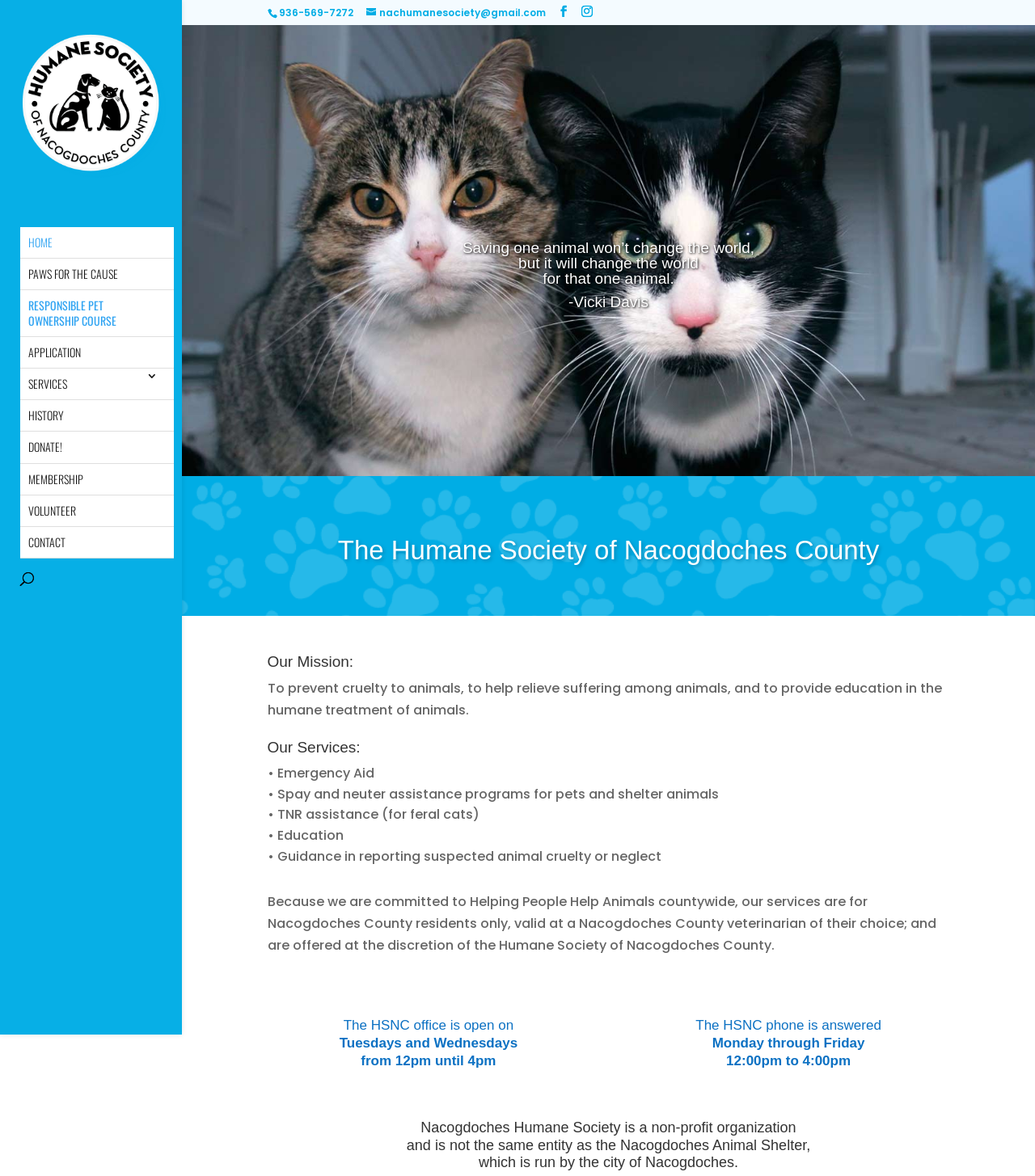Answer the question in one word or a short phrase:
What services does the Humane Society of Nacogdoches County offer?

Emergency Aid, Spay and neuter assistance, TNR assistance, Education, Guidance in reporting suspected animal cruelty or neglect